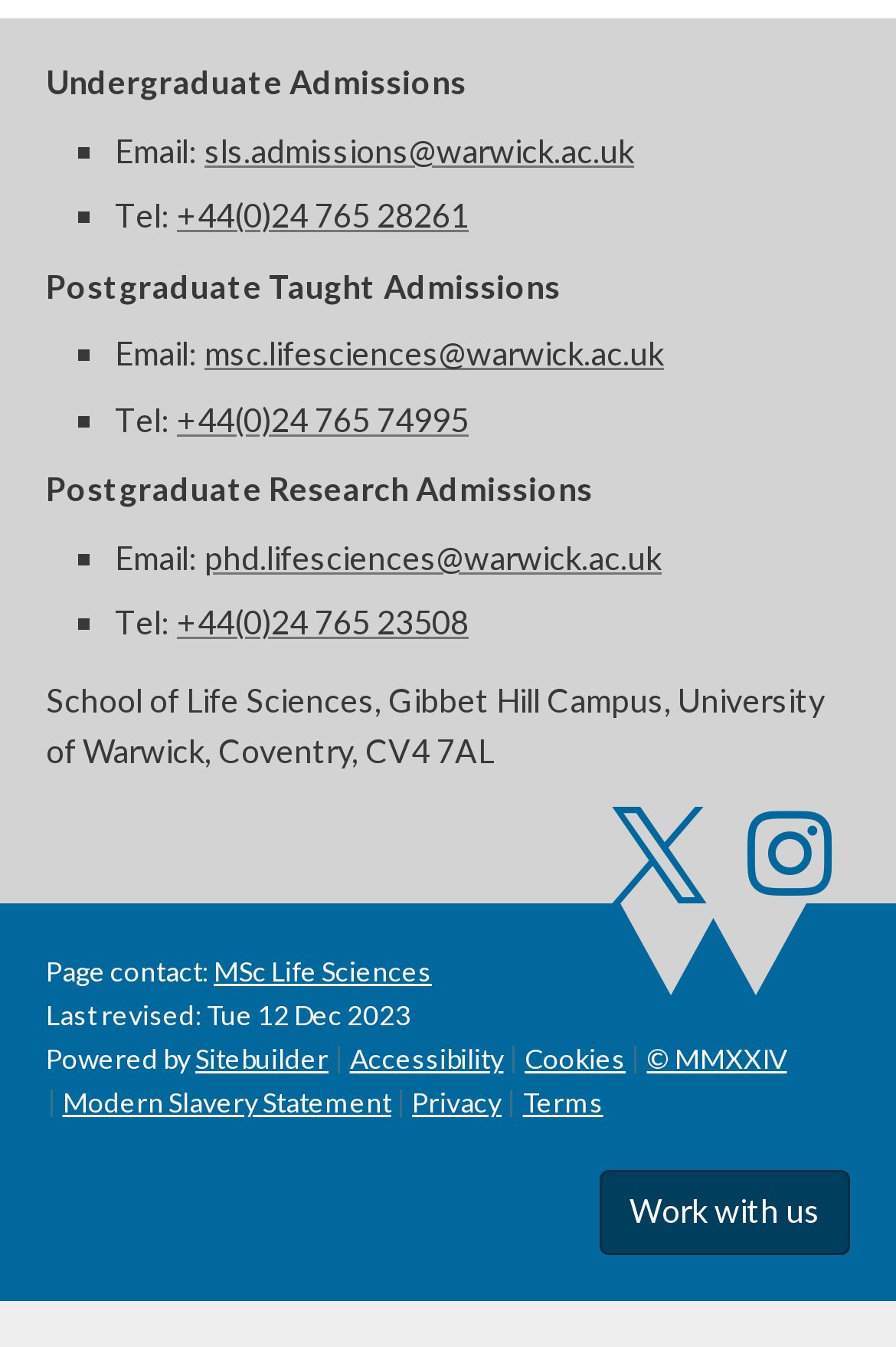Please provide a one-word or phrase answer to the question: 
What is the contact email for undergraduate admissions?

sls.admissions@warwick.ac.uk